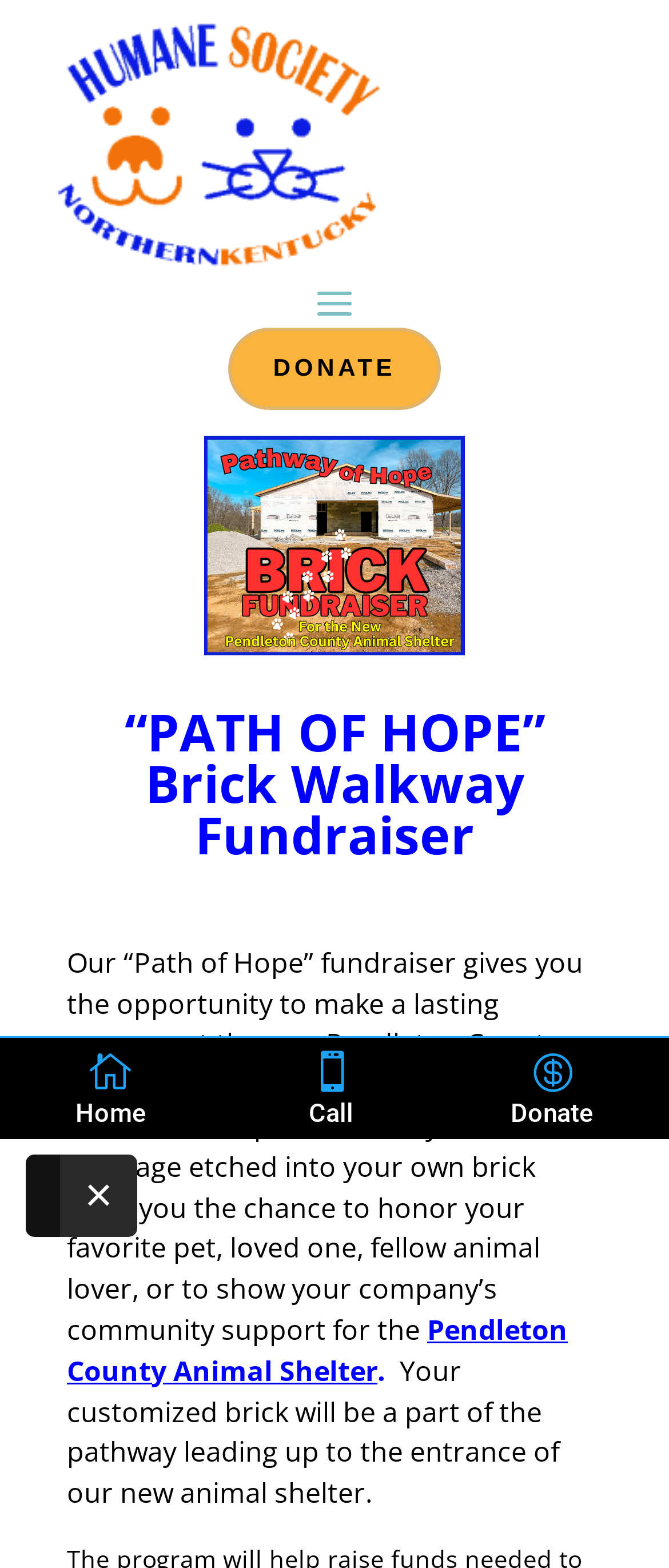Where will the customized bricks be placed?
Look at the image and provide a detailed response to the question.

The text 'Your customized brick will be a part of the pathway leading up to the entrance of our new animal shelter.' indicates that the customized bricks will be placed in the pathway leading up to the entrance of the new animal shelter.